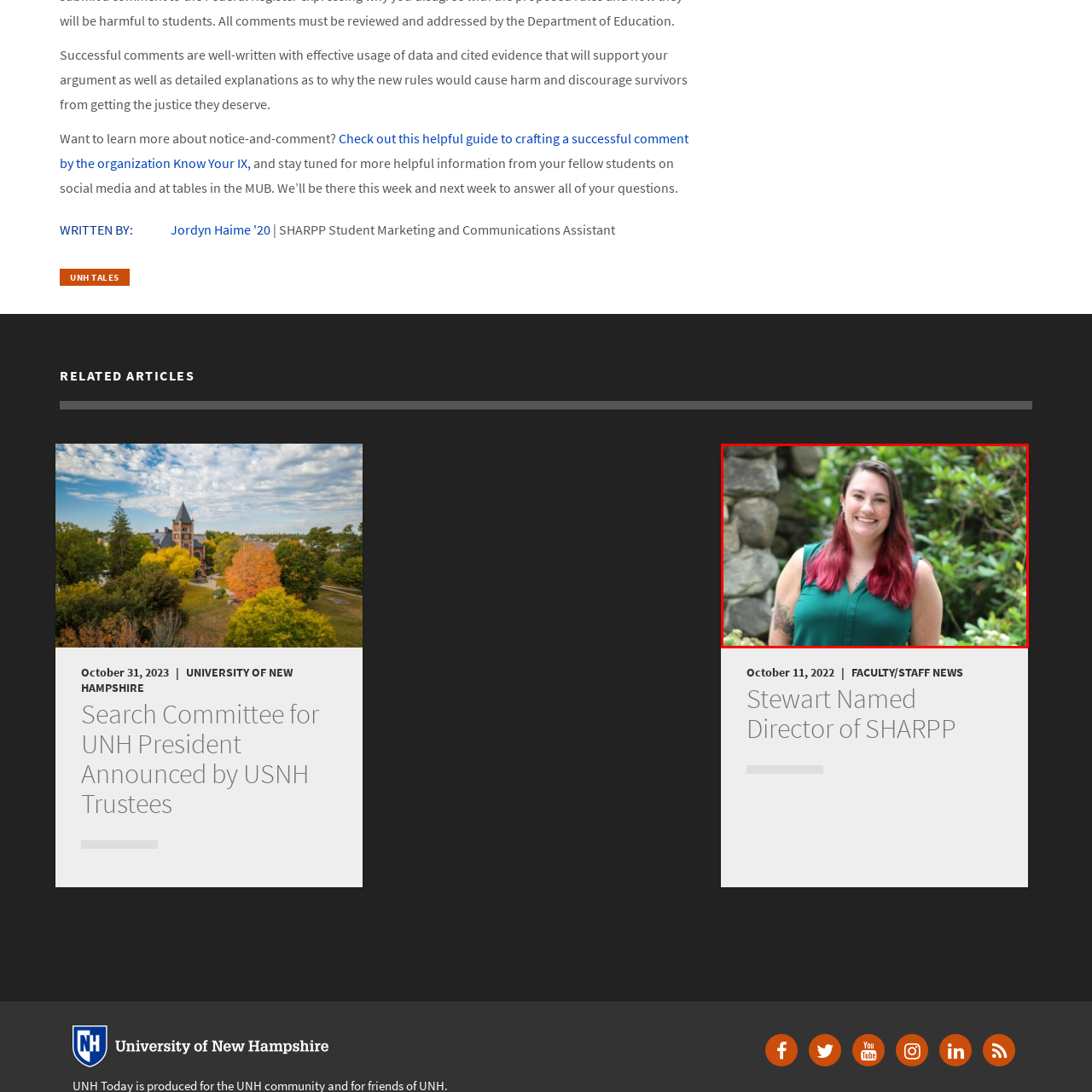What is the woman wearing?
Refer to the image highlighted by the red box and give a one-word or short-phrase answer reflecting what you see.

Green sleeveless blouse